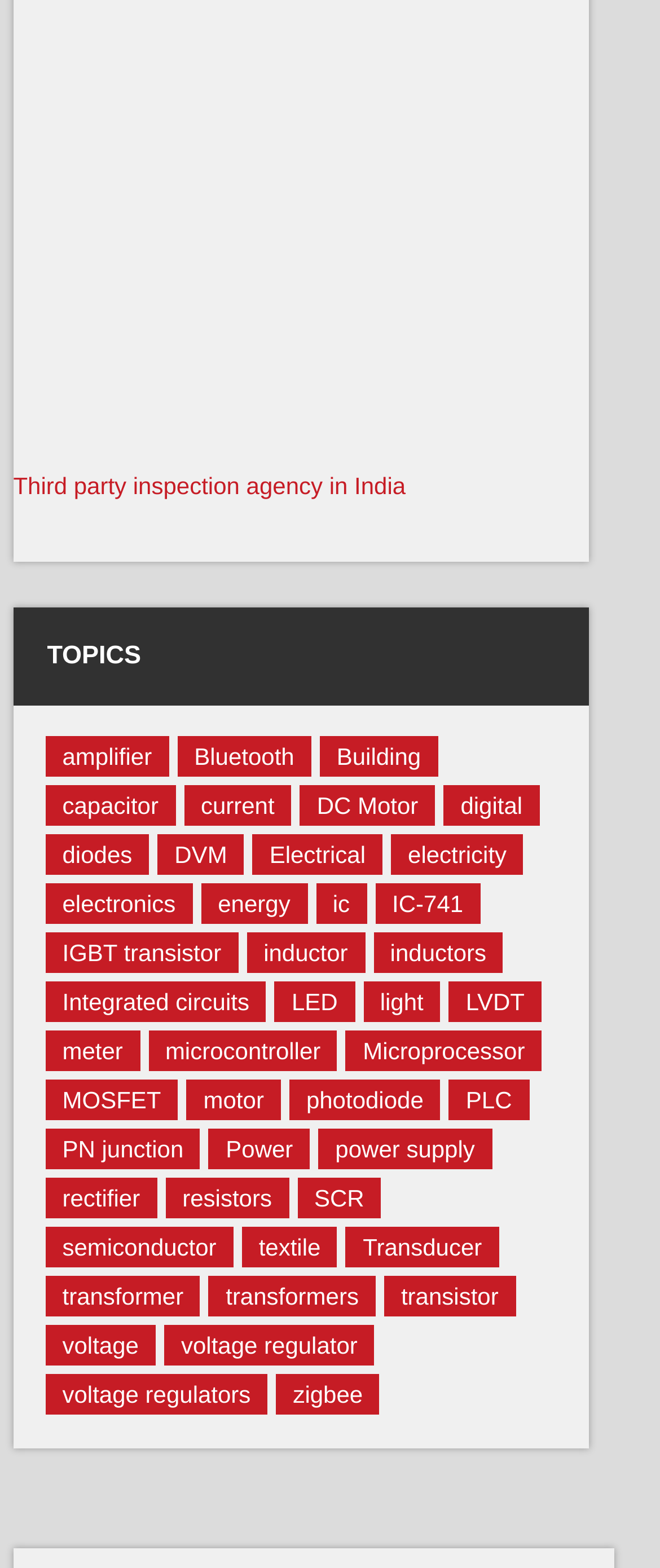Please find the bounding box coordinates of the element that must be clicked to perform the given instruction: "Visit the 'Third party inspection agency in India' page". The coordinates should be four float numbers from 0 to 1, i.e., [left, top, right, bottom].

[0.02, 0.301, 0.615, 0.318]